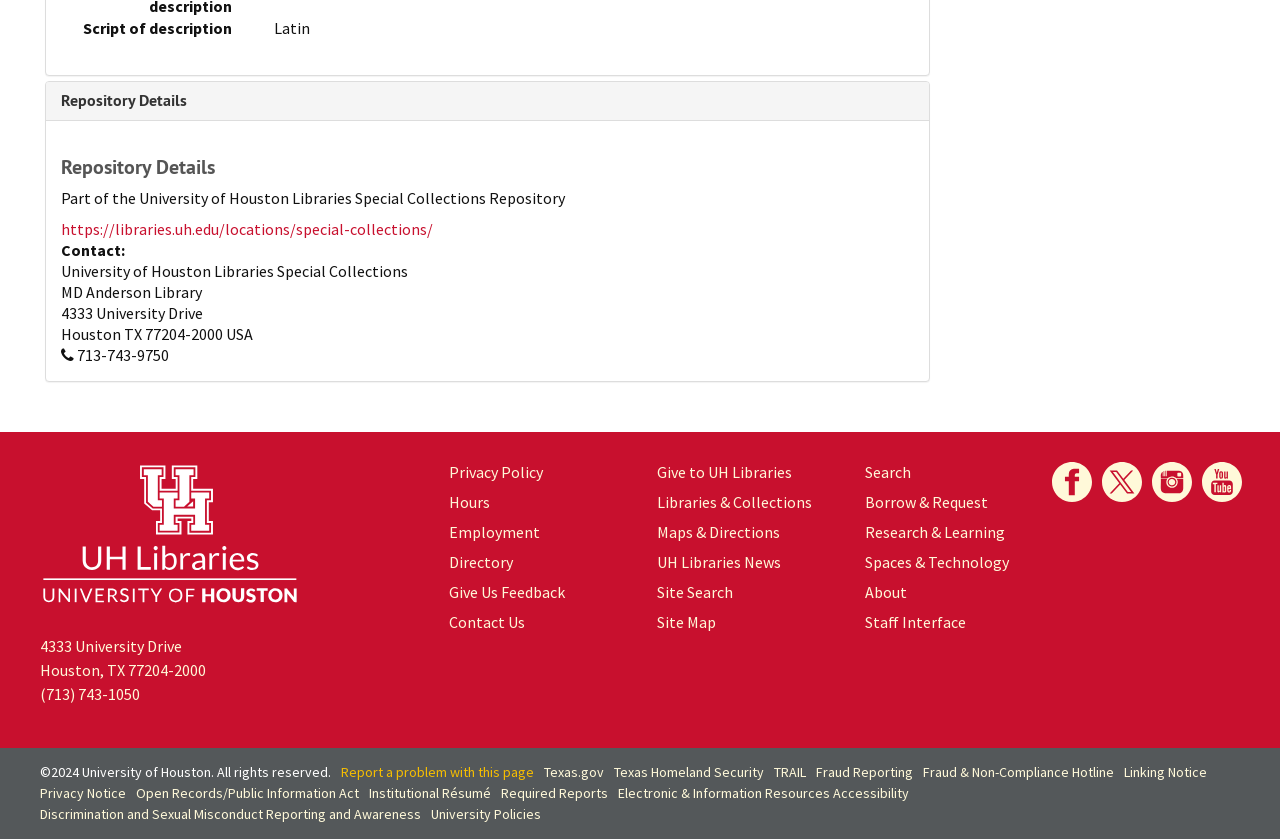Given the element description: "Electronic & Information Resources Accessibility", predict the bounding box coordinates of the UI element it refers to, using four float numbers between 0 and 1, i.e., [left, top, right, bottom].

[0.483, 0.935, 0.71, 0.956]